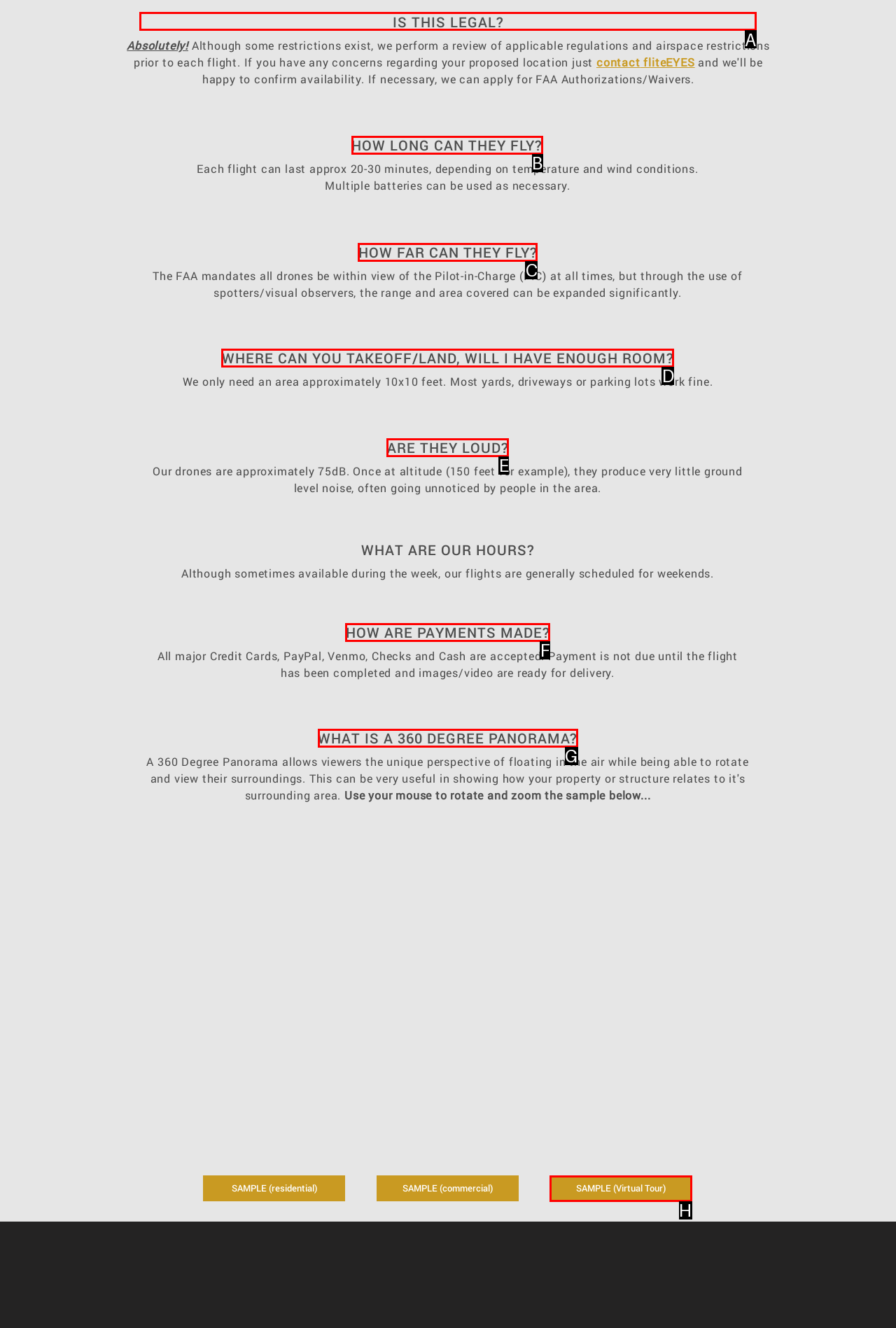Select the HTML element to finish the task: Click 'IS THIS LEGAL?' Reply with the letter of the correct option.

A